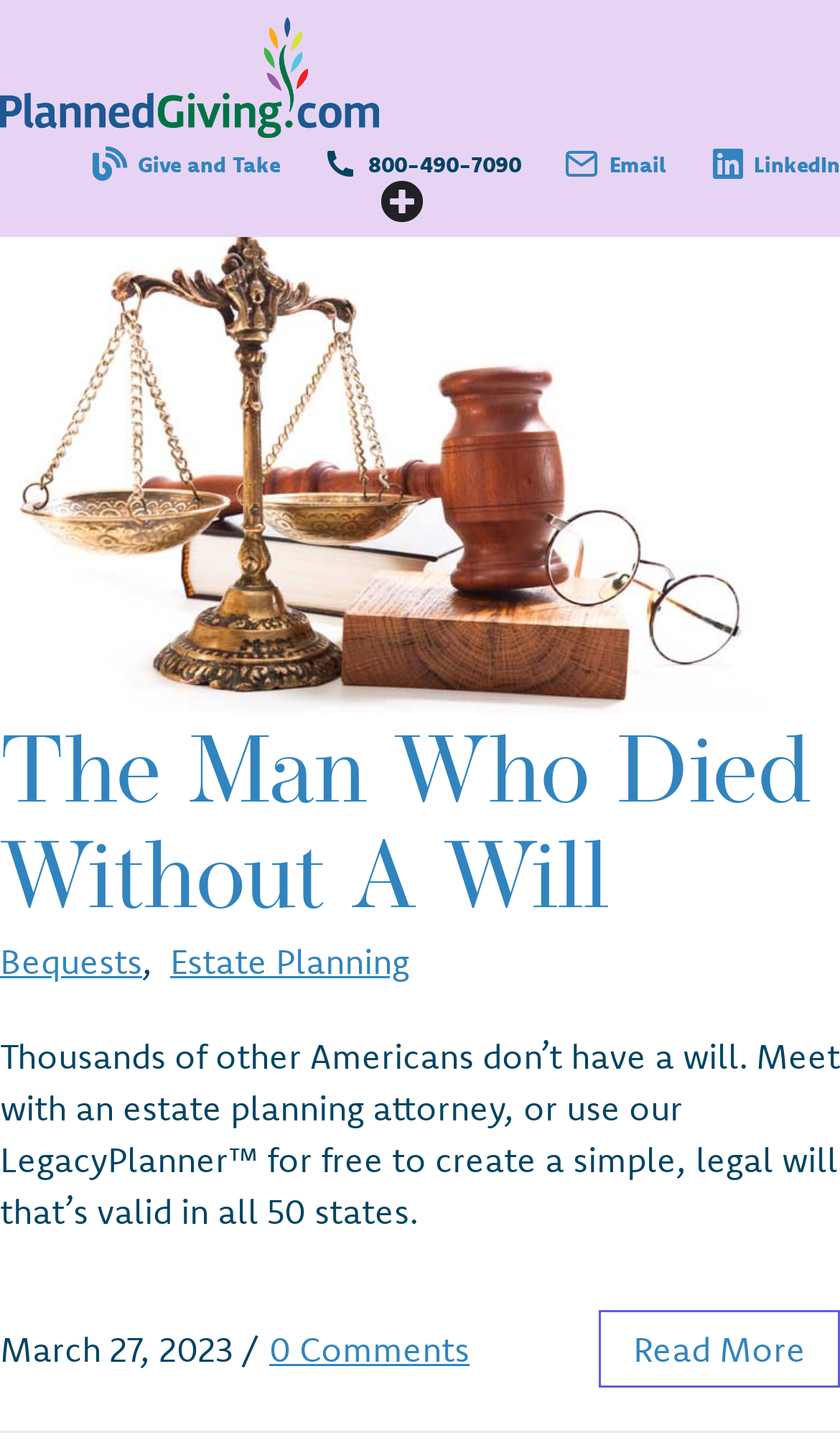Determine the coordinates of the bounding box that should be clicked to complete the instruction: "Read the article 'The Man Who Died Without A Will'". The coordinates should be represented by four float numbers between 0 and 1: [left, top, right, bottom].

[0.0, 0.503, 0.967, 0.64]